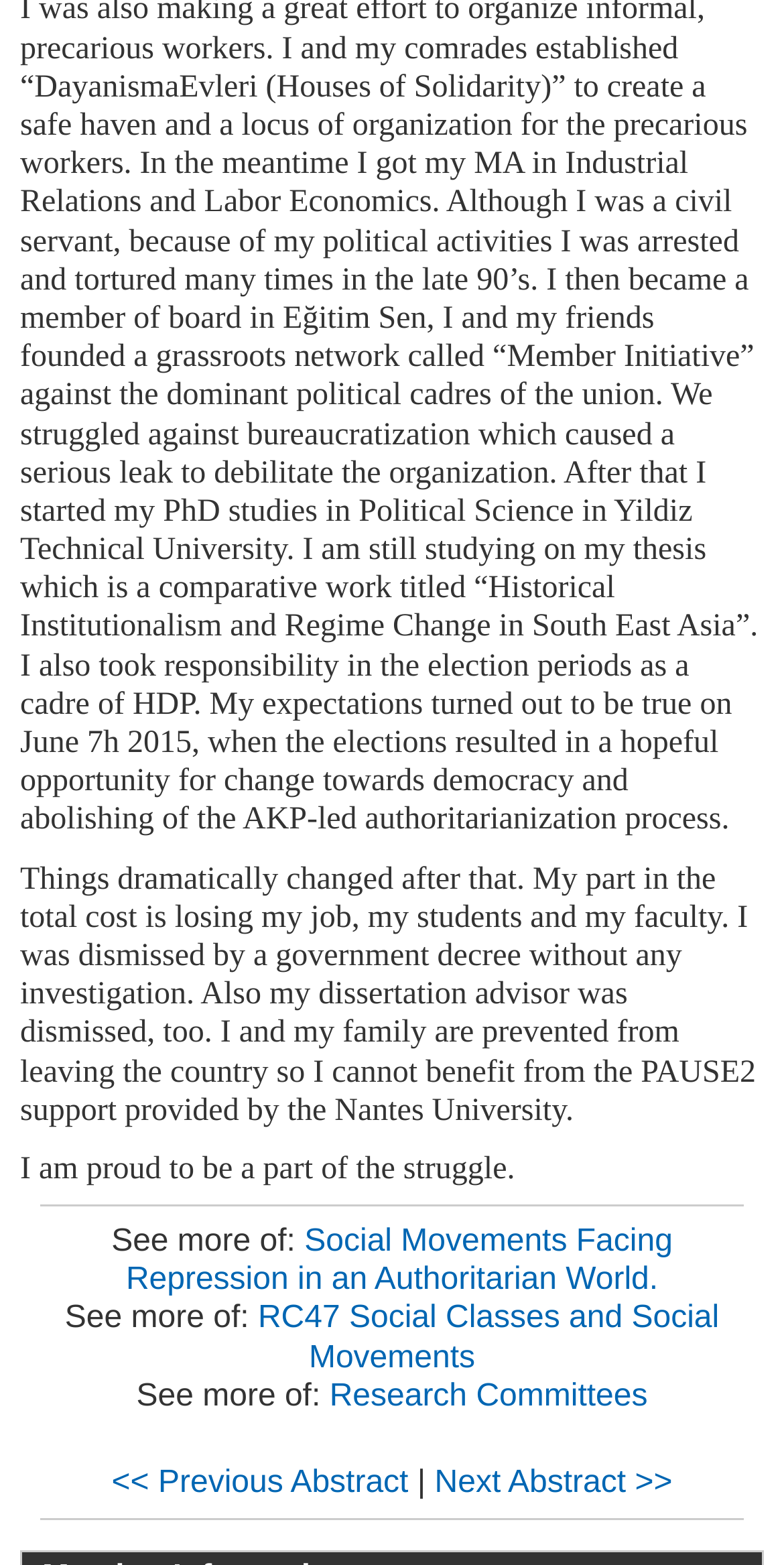Find the bounding box coordinates for the HTML element described in this sentence: "Research Committees". Provide the coordinates as four float numbers between 0 and 1, in the format [left, top, right, bottom].

[0.42, 0.88, 0.826, 0.902]